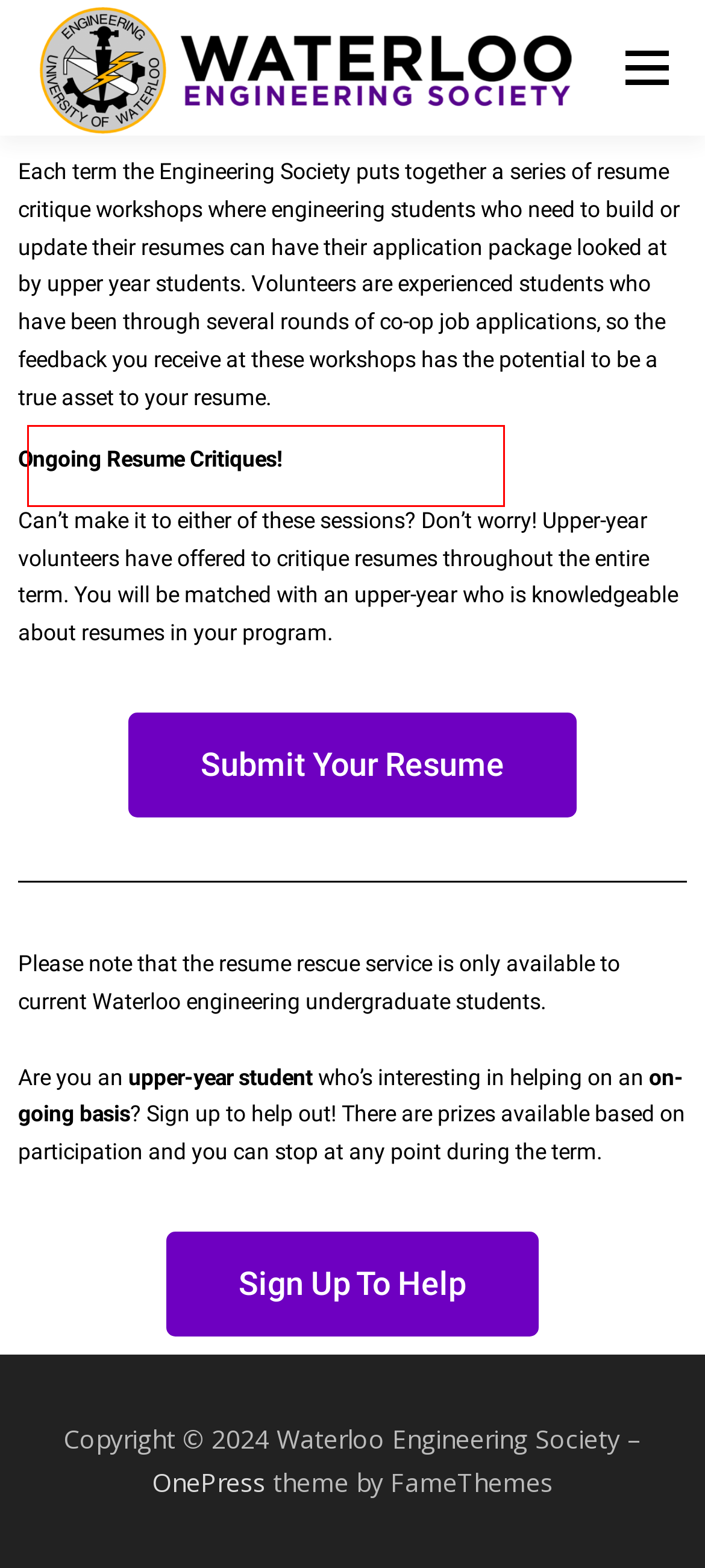Given a screenshot of a webpage with a red bounding box highlighting a UI element, choose the description that best corresponds to the new webpage after clicking the element within the red bounding box. Here are your options:
A. Home Page - Waterloo Engineering Society
B. Student Success Office - Waterloo Engineering Society
C. About Us - Waterloo Engineering Society
D. Parking Page
E. Workshops - Waterloo Engineering Society
F. Finance - Waterloo Engineering Society
G. Exam Bank - Waterloo Engineering Society
H. Documents - Waterloo Engineering Society

D